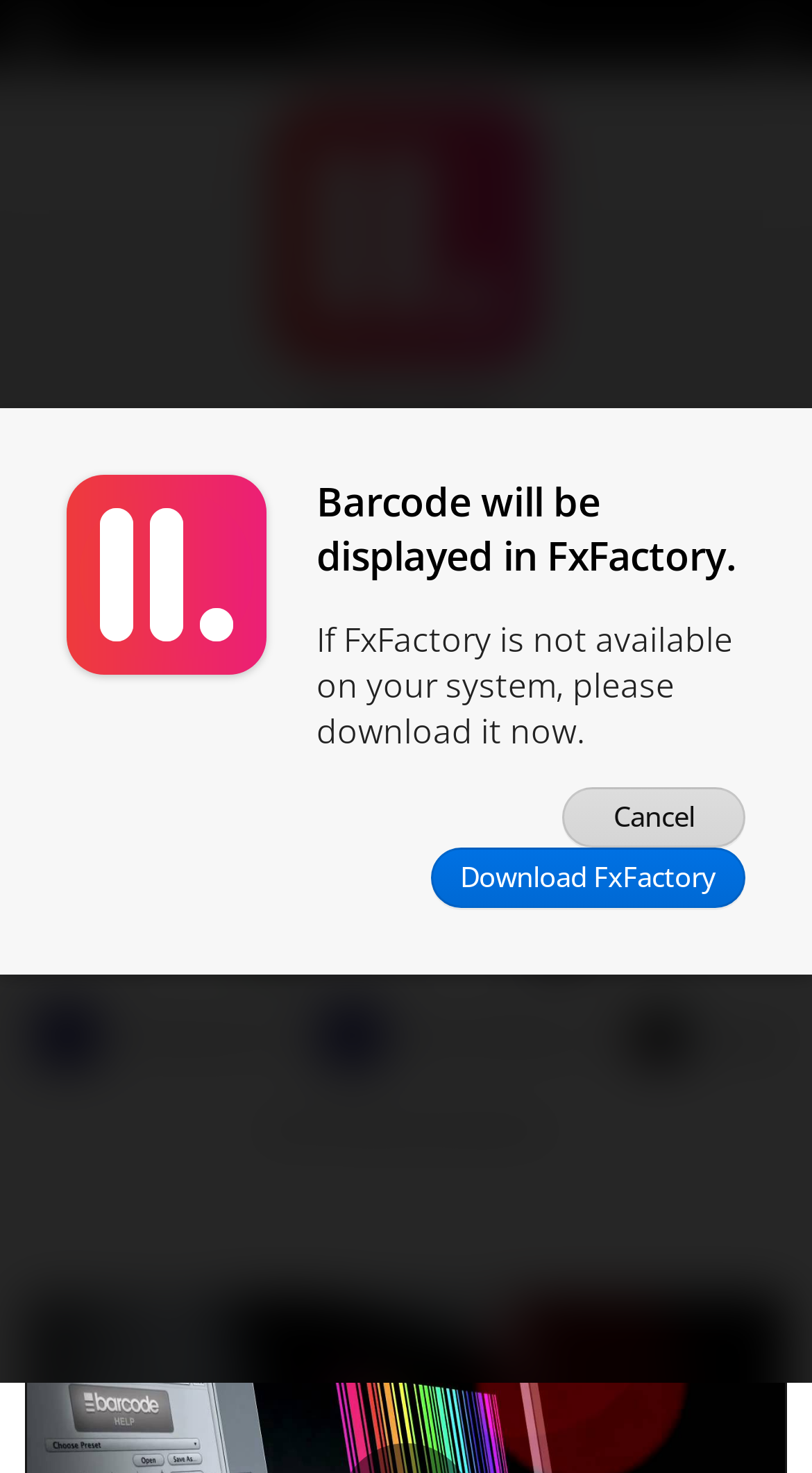Identify the bounding box coordinates of the element to click to follow this instruction: 'Learn more about the barcode simulator for Final Cut Pro'. Ensure the coordinates are four float values between 0 and 1, provided as [left, top, right, bottom].

[0.297, 0.609, 0.626, 0.67]